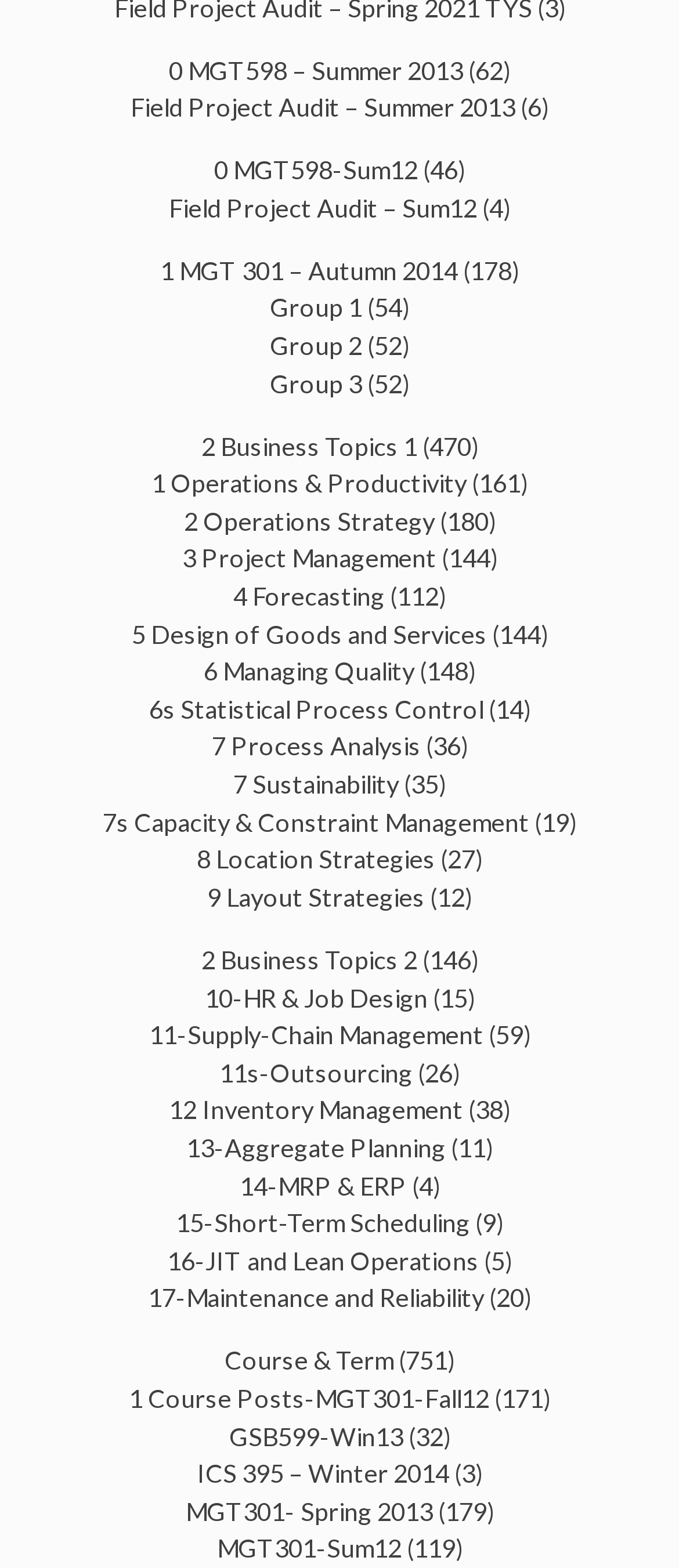Give a concise answer using only one word or phrase for this question:
What is the text of the first link on the webpage?

0 MGT598 – Summer 2013